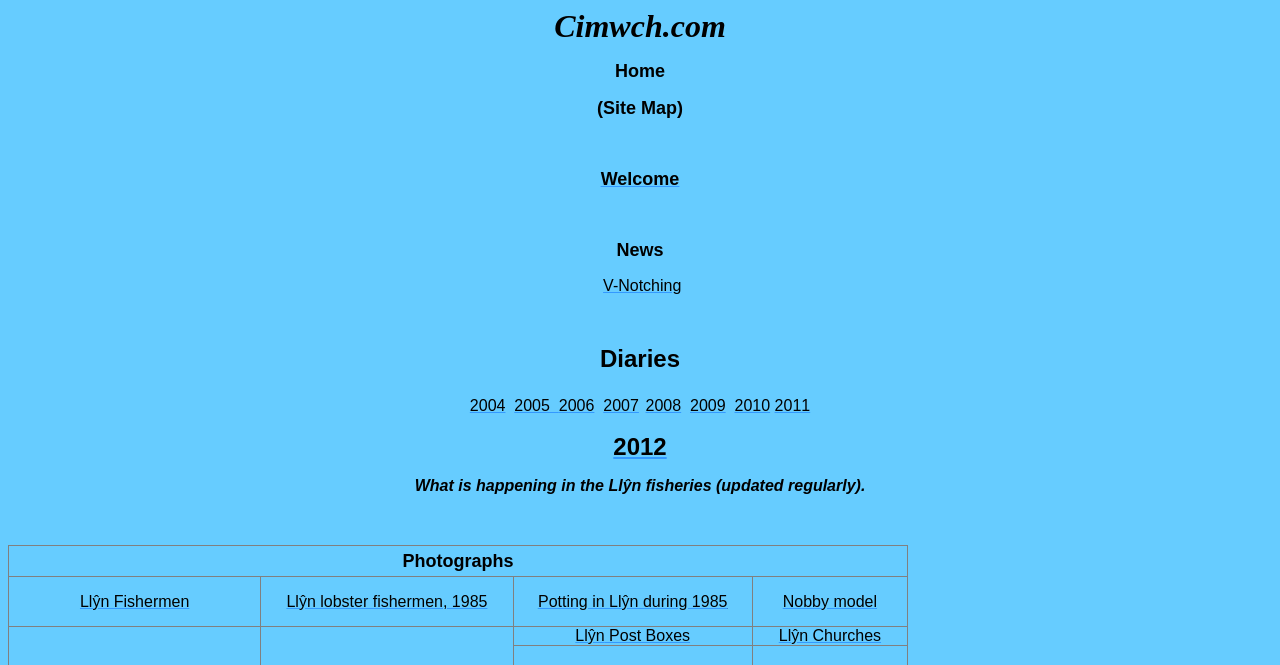Based on the image, provide a detailed and complete answer to the question: 
What is the theme of the 'Llŷn Post Boxes' link?

The theme of the 'Llŷn Post Boxes' link appears to be related to postal services or mailboxes, as it is mentioned as a separate link on the webpage.